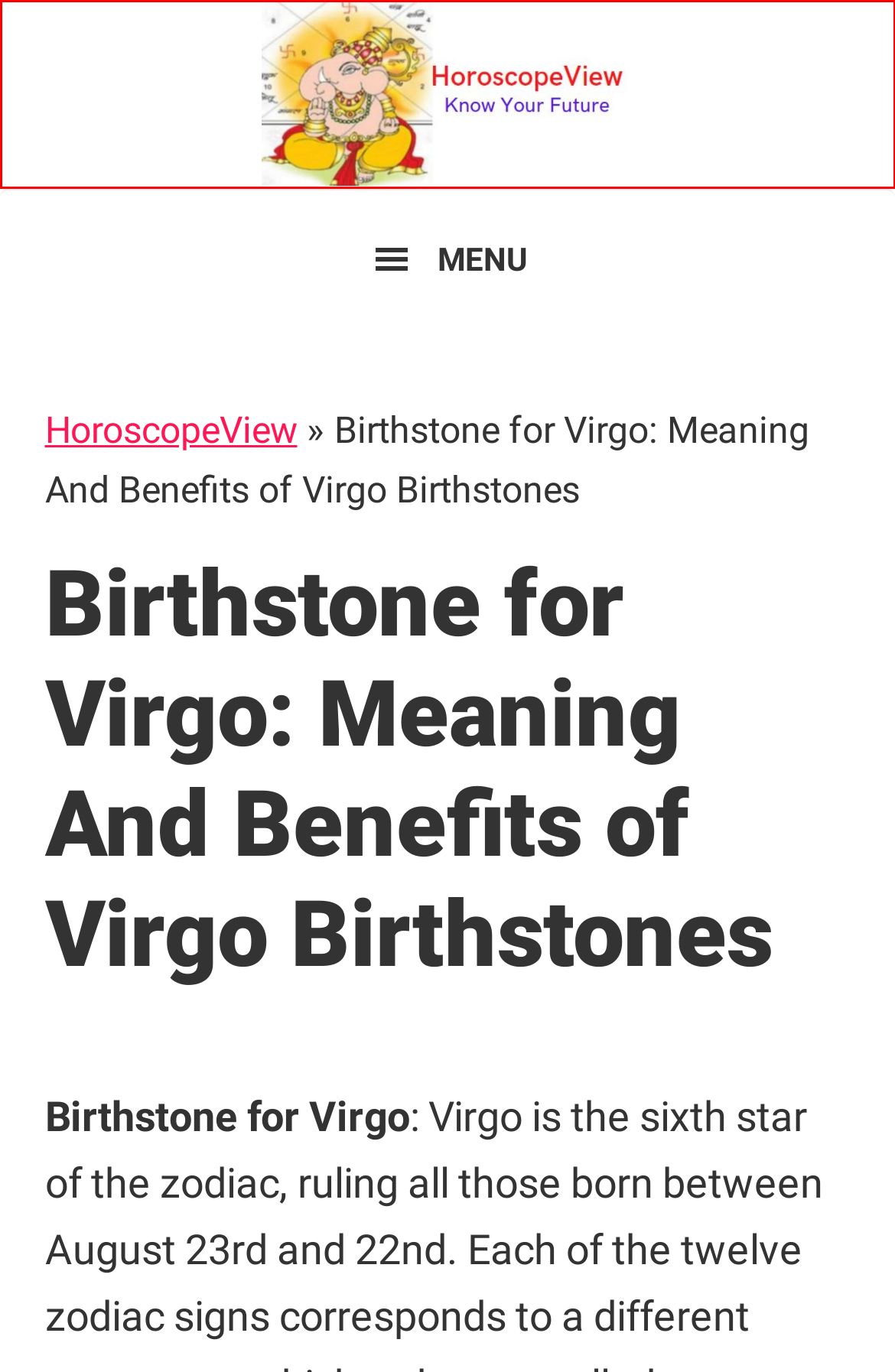Analyze the screenshot of a webpage featuring a red rectangle around an element. Pick the description that best fits the new webpage after interacting with the element inside the red bounding box. Here are the candidates:
A. Horoscope and Astrology Predictions by Horoscopeview
B. Libra Horoscope 2024 - Love, Career and Money Astrology
C. Aries Horoscope 2024 Predictions for Career, Love & Money
D. Taurus Horoscope 2024 Predictions for Love, Career & Money
E. Sagittarius Horoscope 2024 - Love, Career and Money Astrology
F. Gemini Horoscope 2024 - Love, Career and Money Astrology
G. Capricorn Horoscope 2024 - Love, Career and Money Astrology
H. Virgo Horoscope 2024 - Love, Career and Money Astrology

A